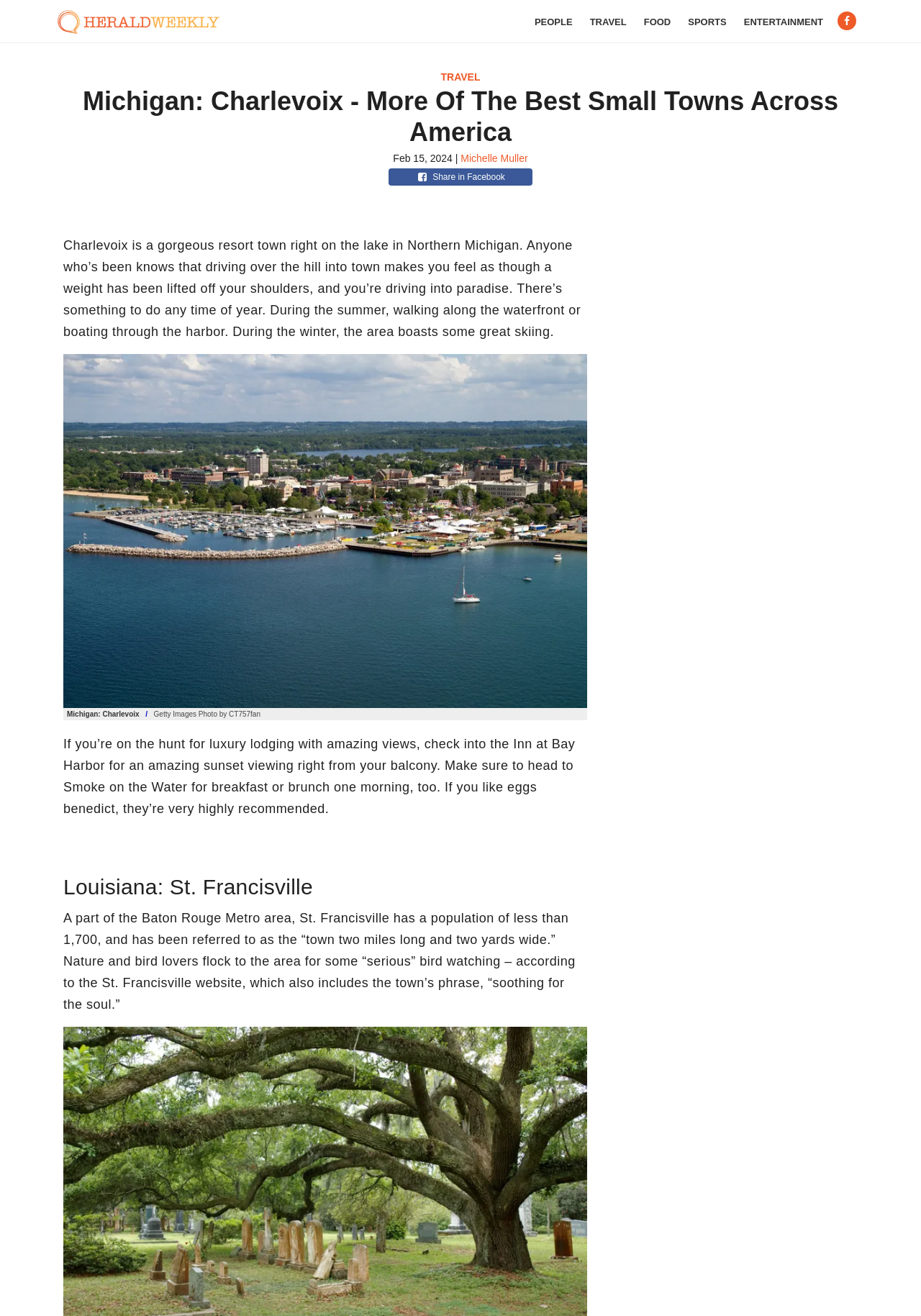Please give a one-word or short phrase response to the following question: 
What is the population of St. Francisville?

less than 1,700